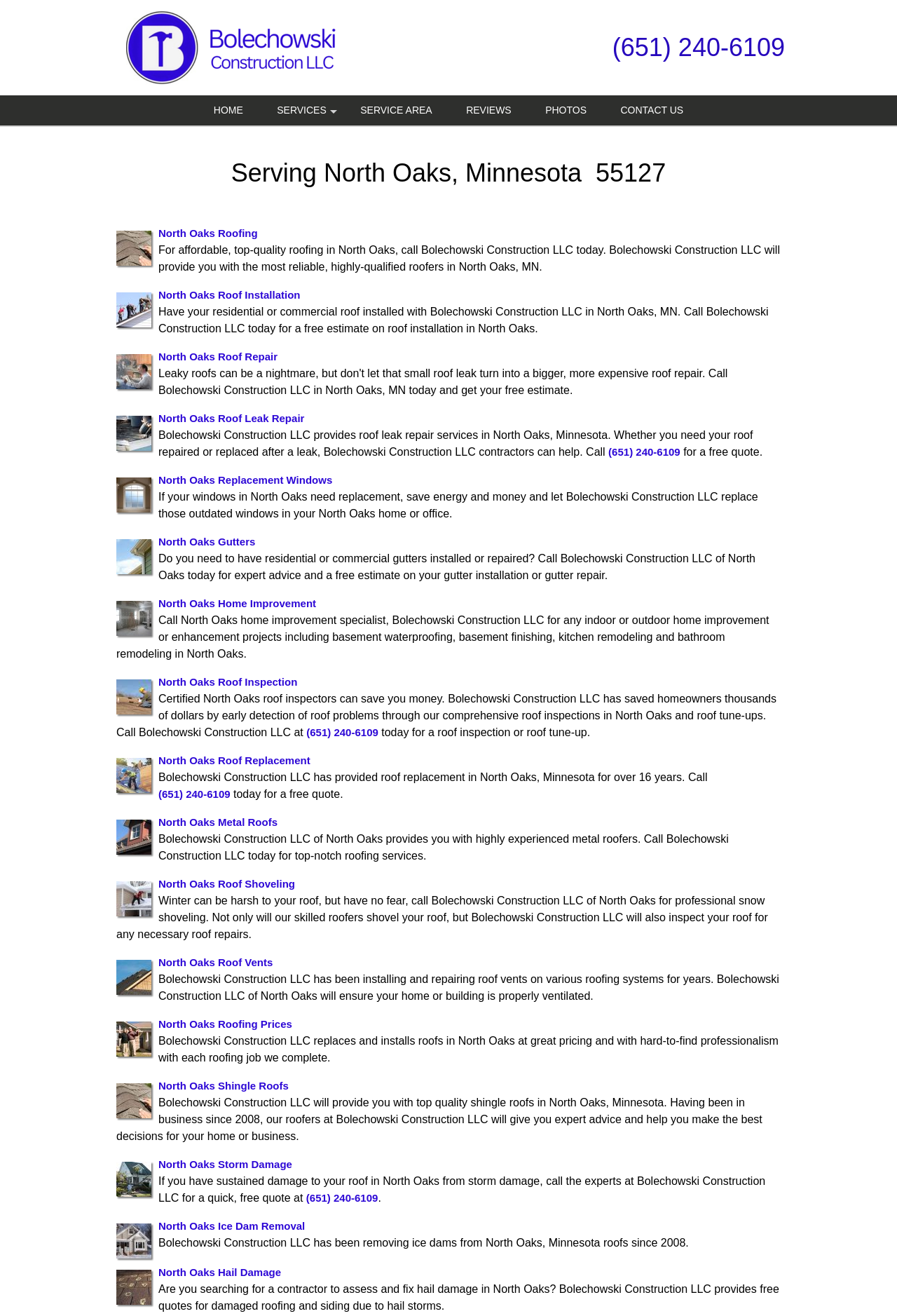Determine the bounding box coordinates of the target area to click to execute the following instruction: "Learn about 'North Oaks Storm Damage' repair services."

[0.177, 0.88, 0.326, 0.889]